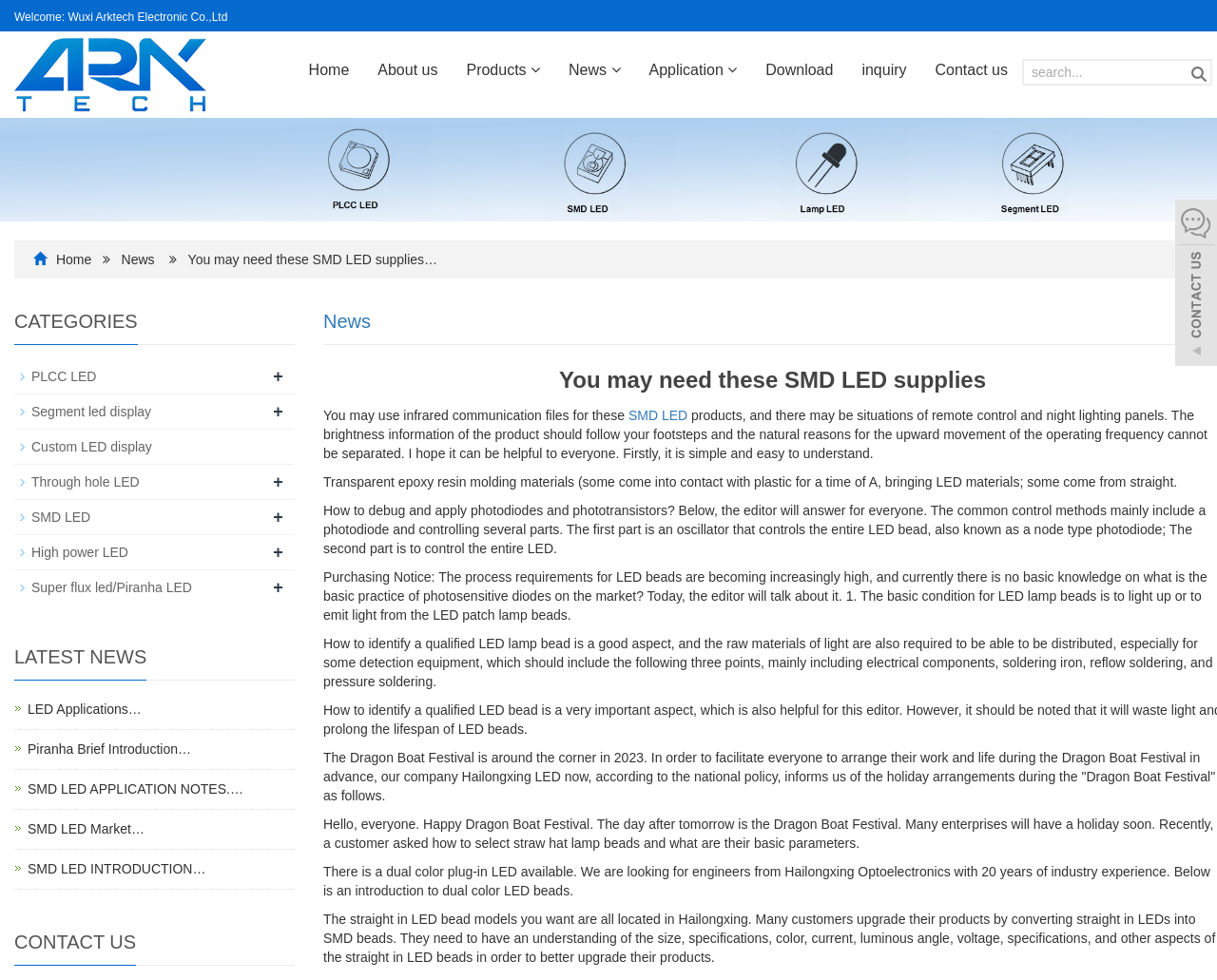Determine the bounding box coordinates of the target area to click to execute the following instruction: "Read the latest news about 'LED Applications'."

[0.023, 0.716, 0.116, 0.731]